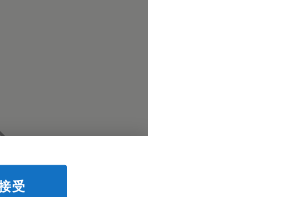What is the user being prompted to do?
Please provide a single word or phrase in response based on the screenshot.

Agree to data processing terms